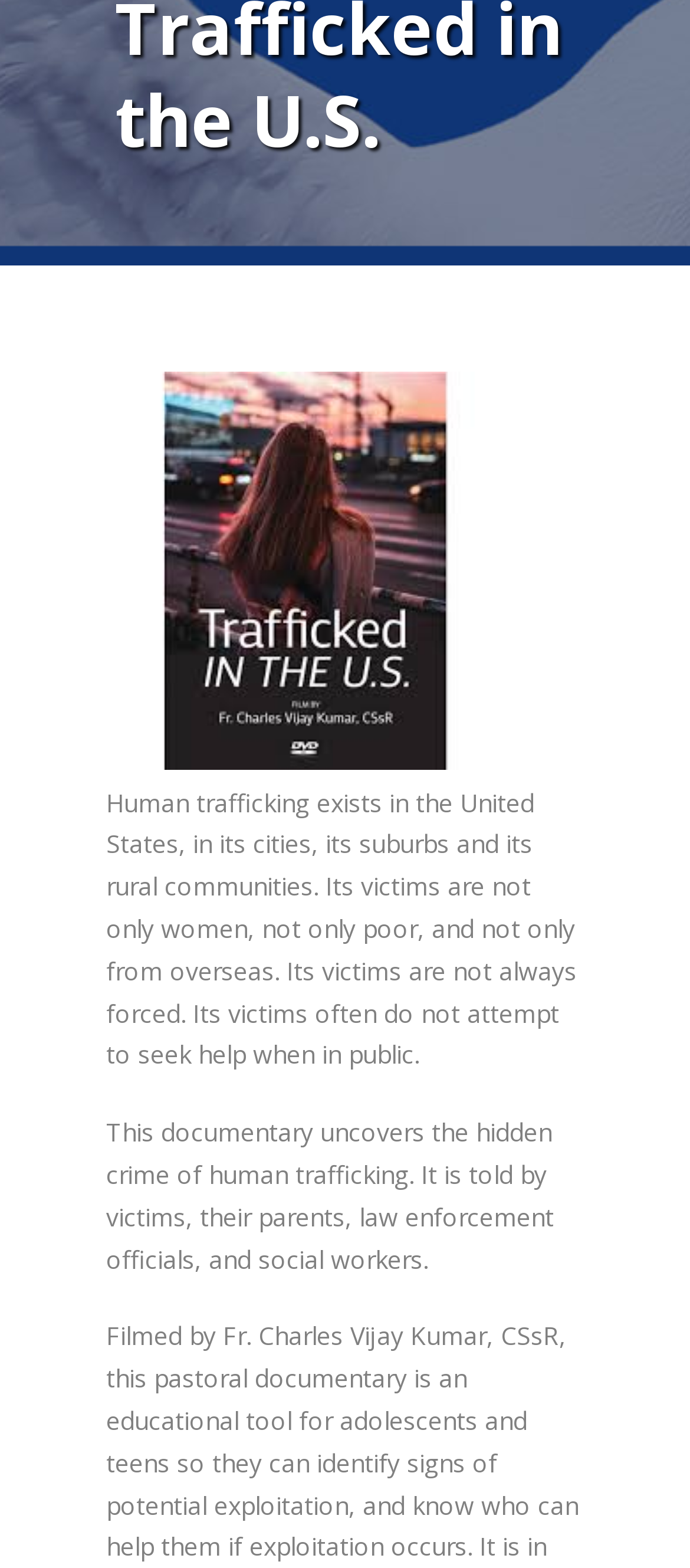Find the bounding box coordinates corresponding to the UI element with the description: "Diocesan Offices". The coordinates should be formatted as [left, top, right, bottom], with values as floats between 0 and 1.

[0.154, 0.021, 0.846, 0.078]